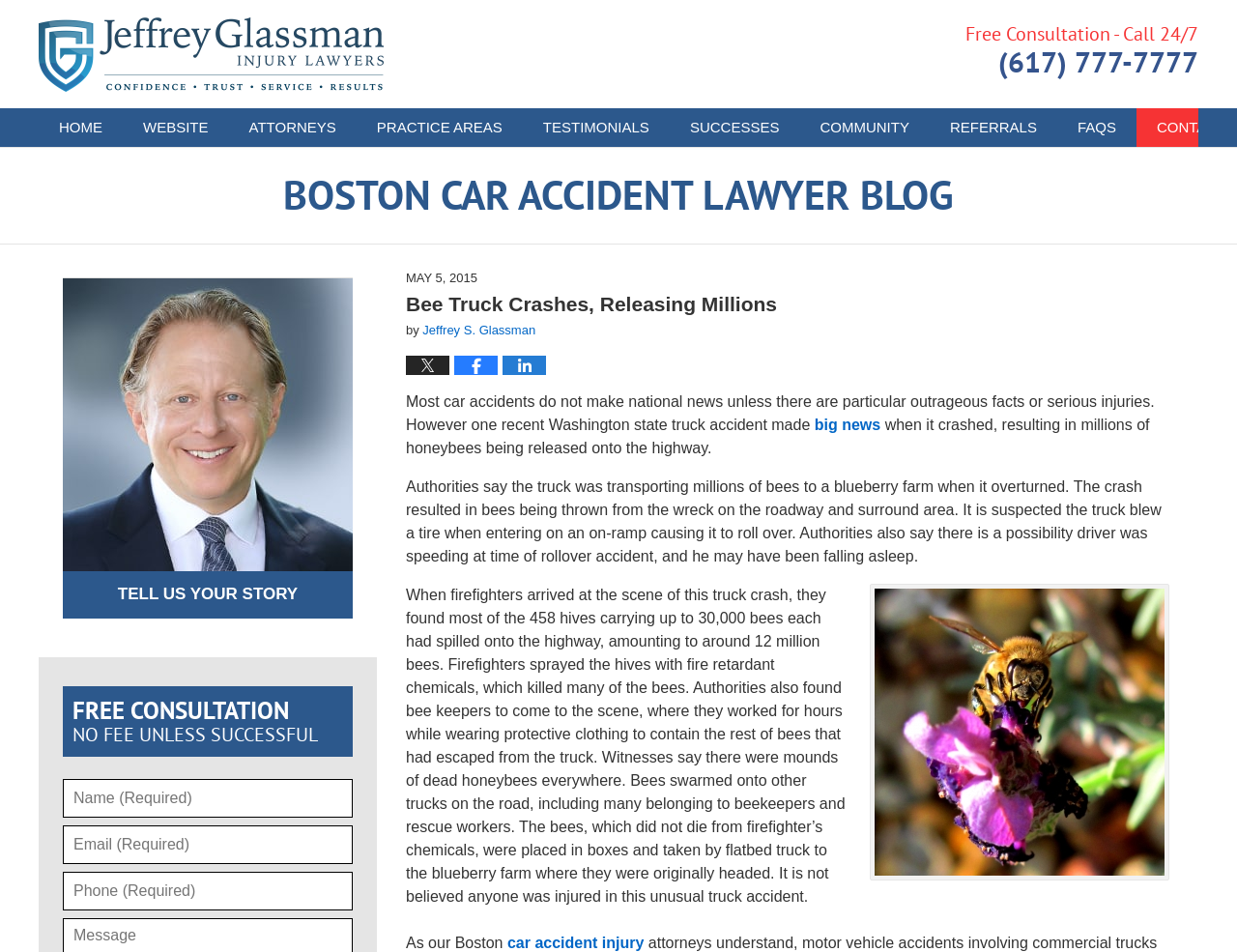Provide the bounding box coordinates for the UI element that is described by this text: "name="20_Email_Required" placeholder="Email (Required)"". The coordinates should be in the form of four float numbers between 0 and 1: [left, top, right, bottom].

[0.051, 0.867, 0.285, 0.907]